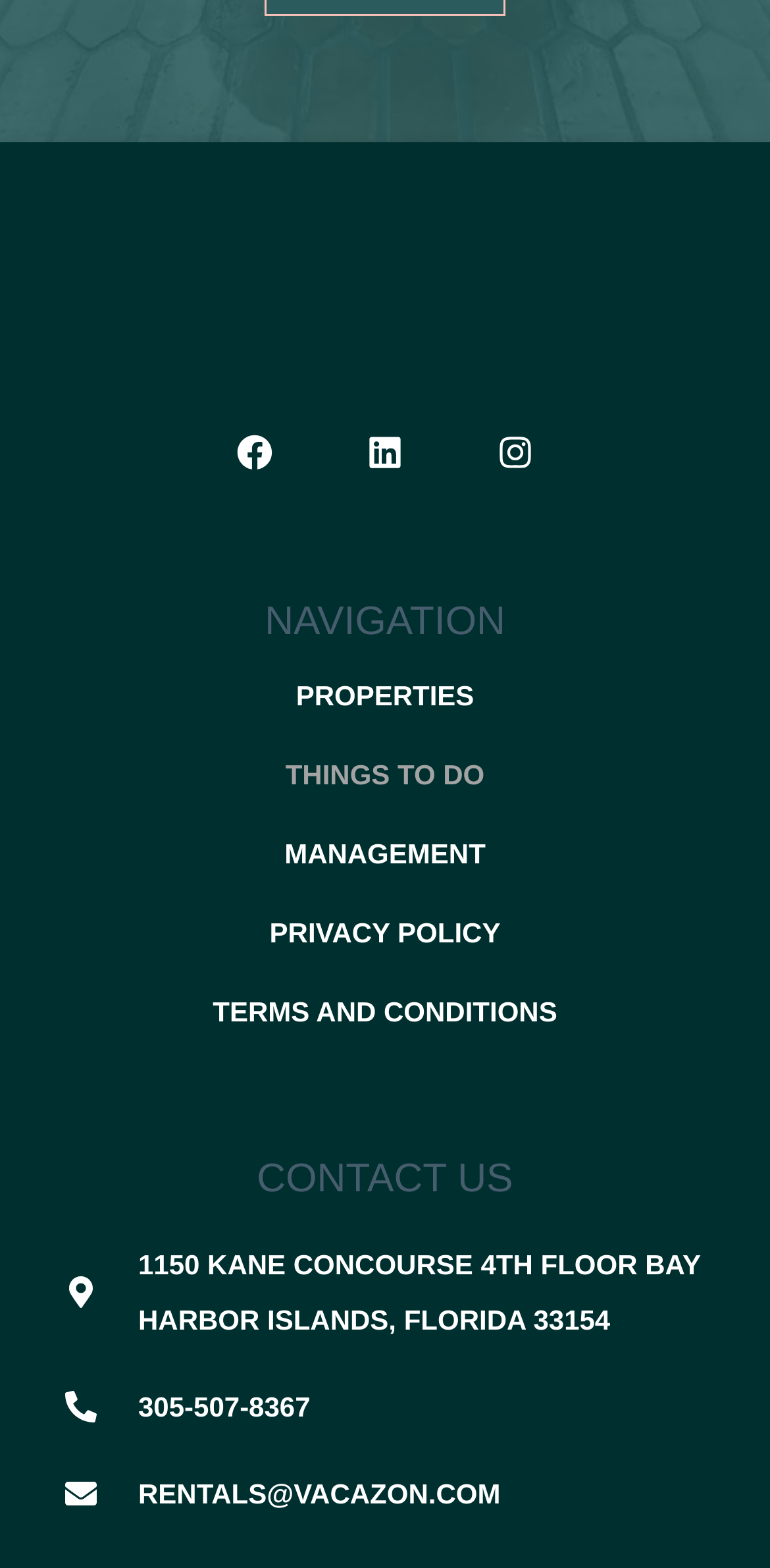How many social media links are there?
Look at the image and answer the question with a single word or phrase.

3